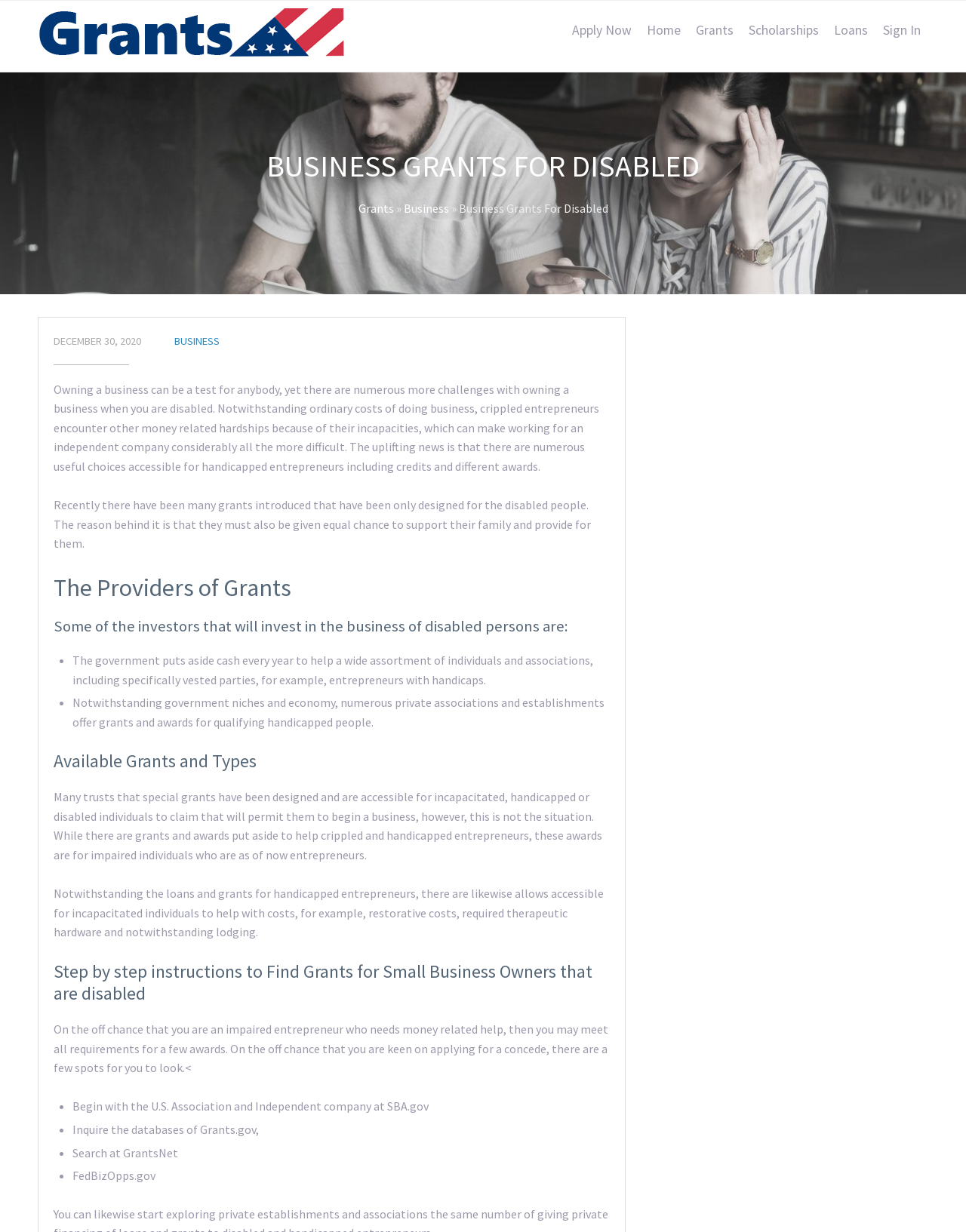Indicate the bounding box coordinates of the element that needs to be clicked to satisfy the following instruction: "Click on the 'Business' link". The coordinates should be four float numbers between 0 and 1, i.e., [left, top, right, bottom].

None